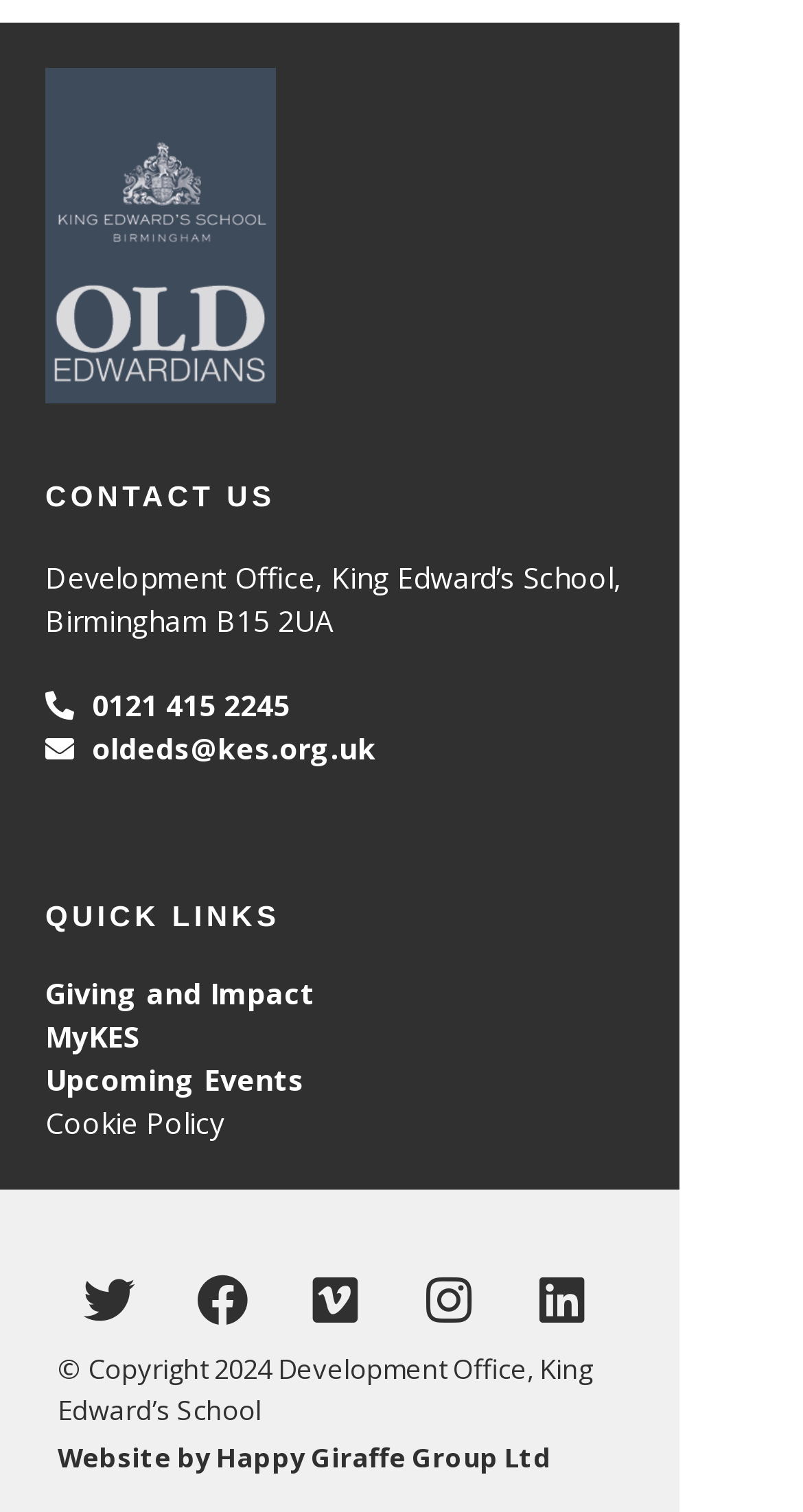What is the phone number to contact the Development Office?
Give a detailed explanation using the information visible in the image.

I found the phone number by looking at the link element '0121 415 2245' which is located at [0.056, 0.452, 0.79, 0.481] and contains the phone number information.